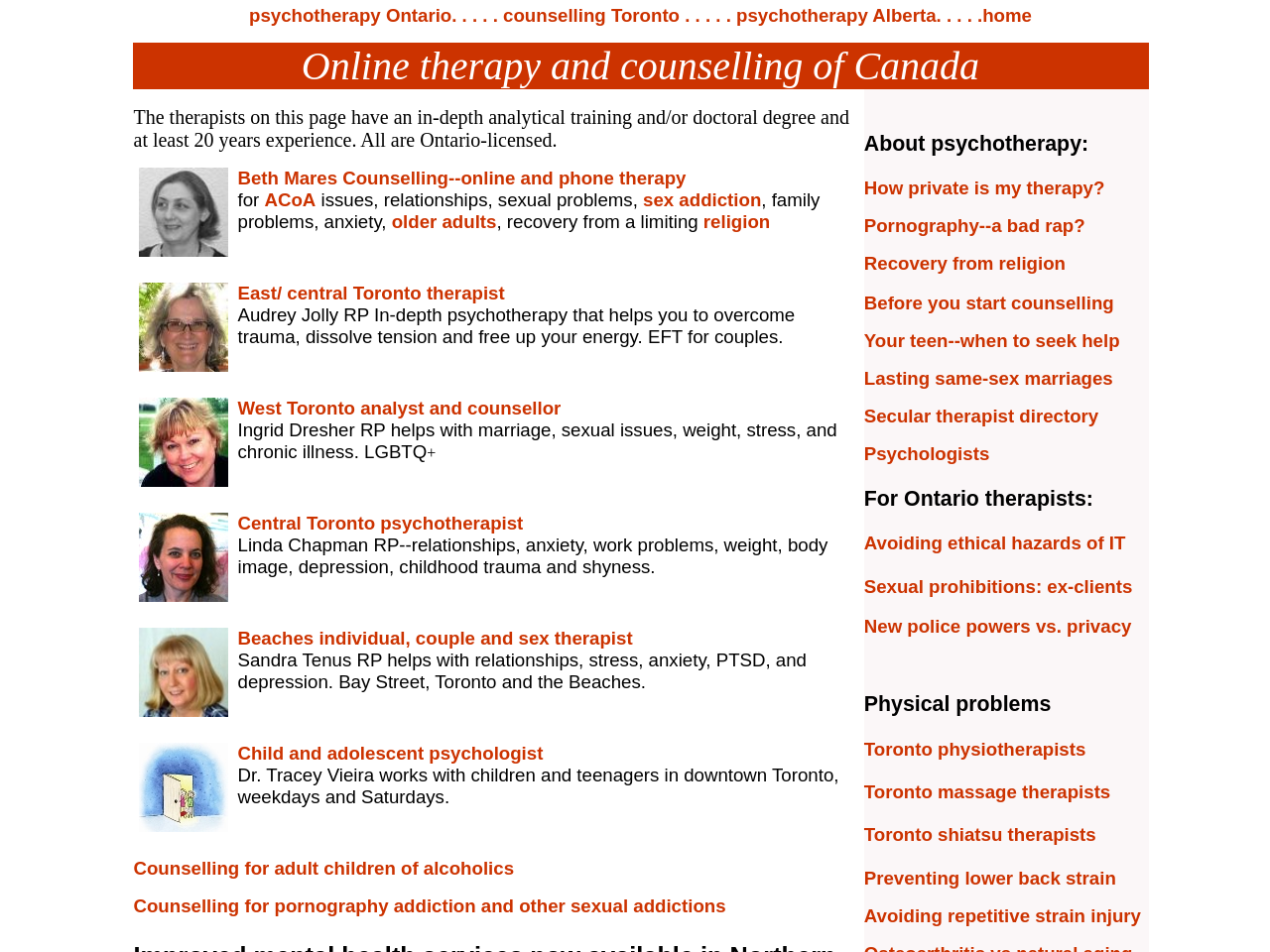Pinpoint the bounding box coordinates for the area that should be clicked to perform the following instruction: "Read about Ingrid Dresher RP's services".

[0.187, 0.44, 0.659, 0.485]